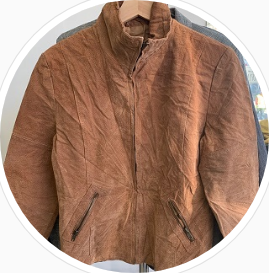Respond with a single word or short phrase to the following question: 
What is the weight of the jacket?

1.6 pounds